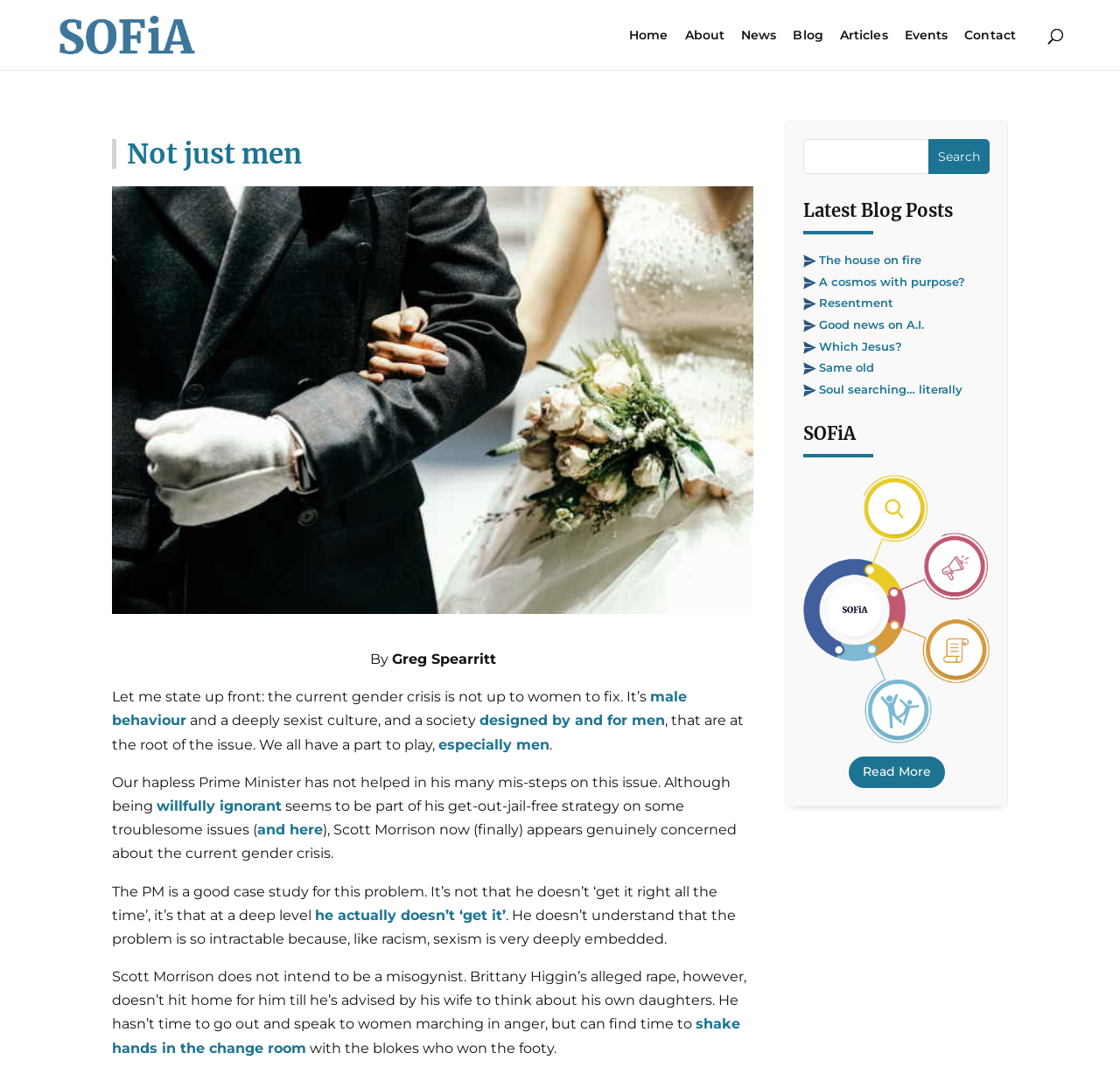What is the name of the organization?
Look at the image and provide a detailed response to the question.

The name of the organization can be found in the top-left corner of the webpage, where it says 'SoFiA - Sea of Faith'.